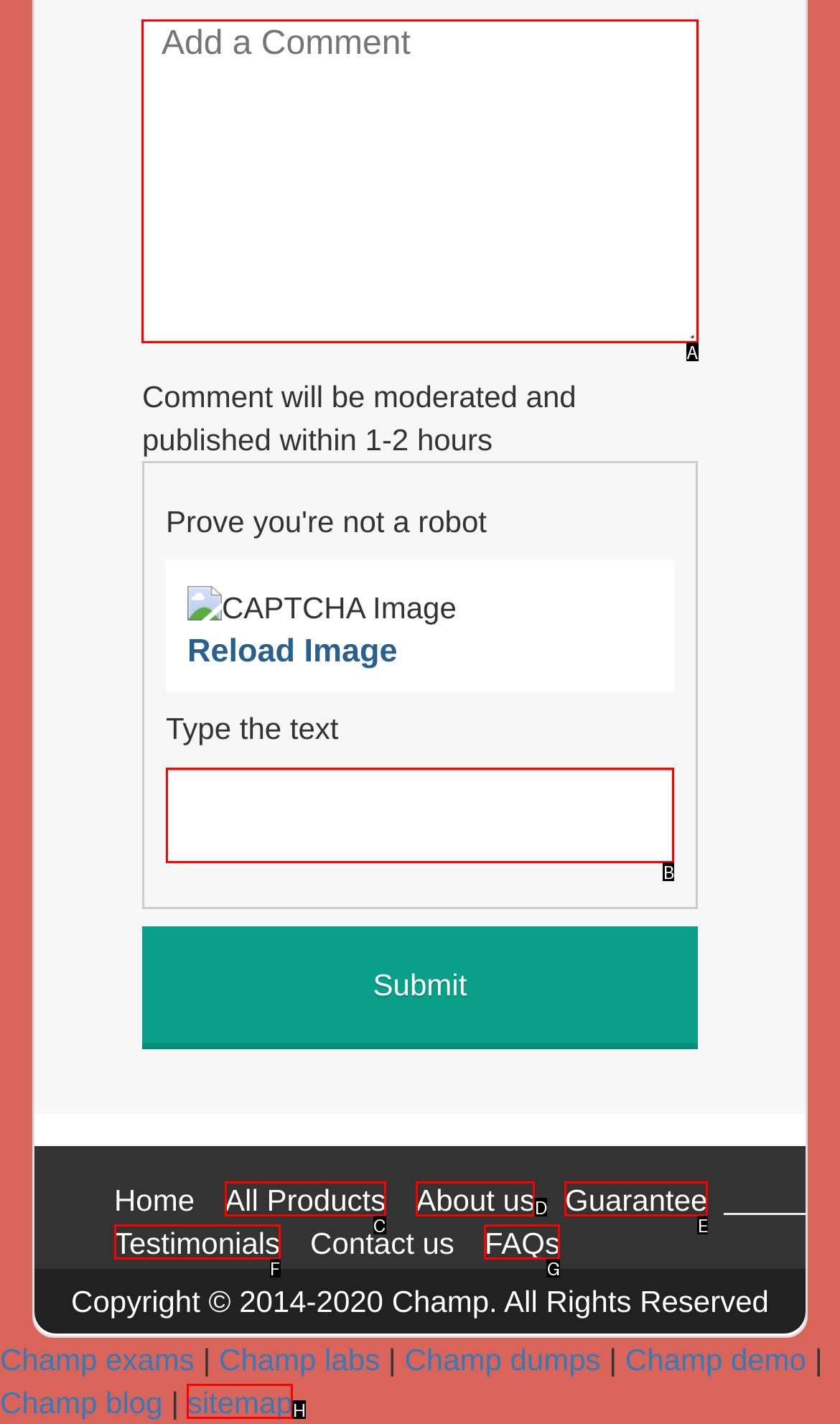Tell me the letter of the UI element I should click to accomplish the task: Add a comment based on the choices provided in the screenshot.

A